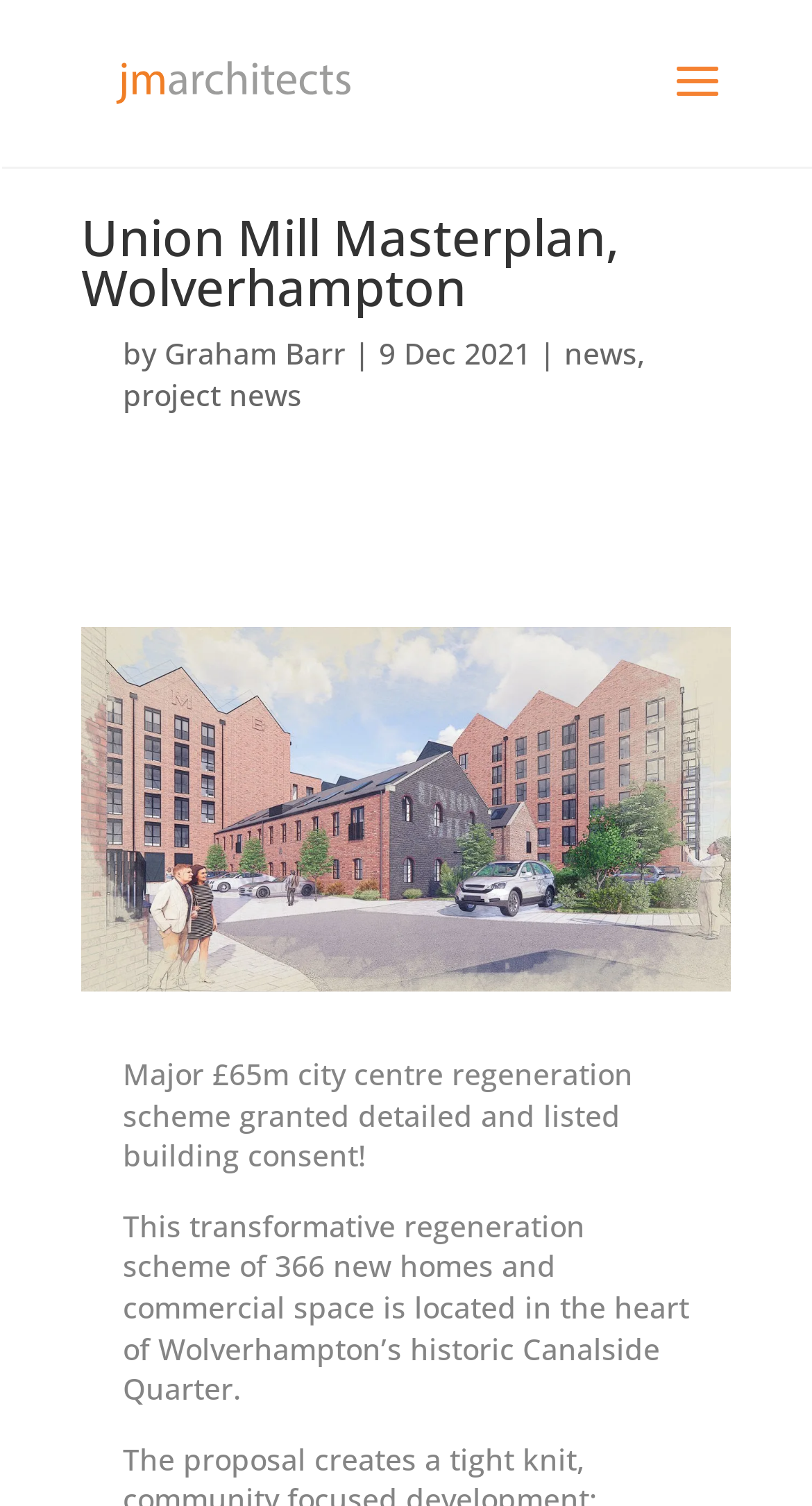Reply to the question with a single word or phrase:
How many new homes are part of the regeneration scheme?

366